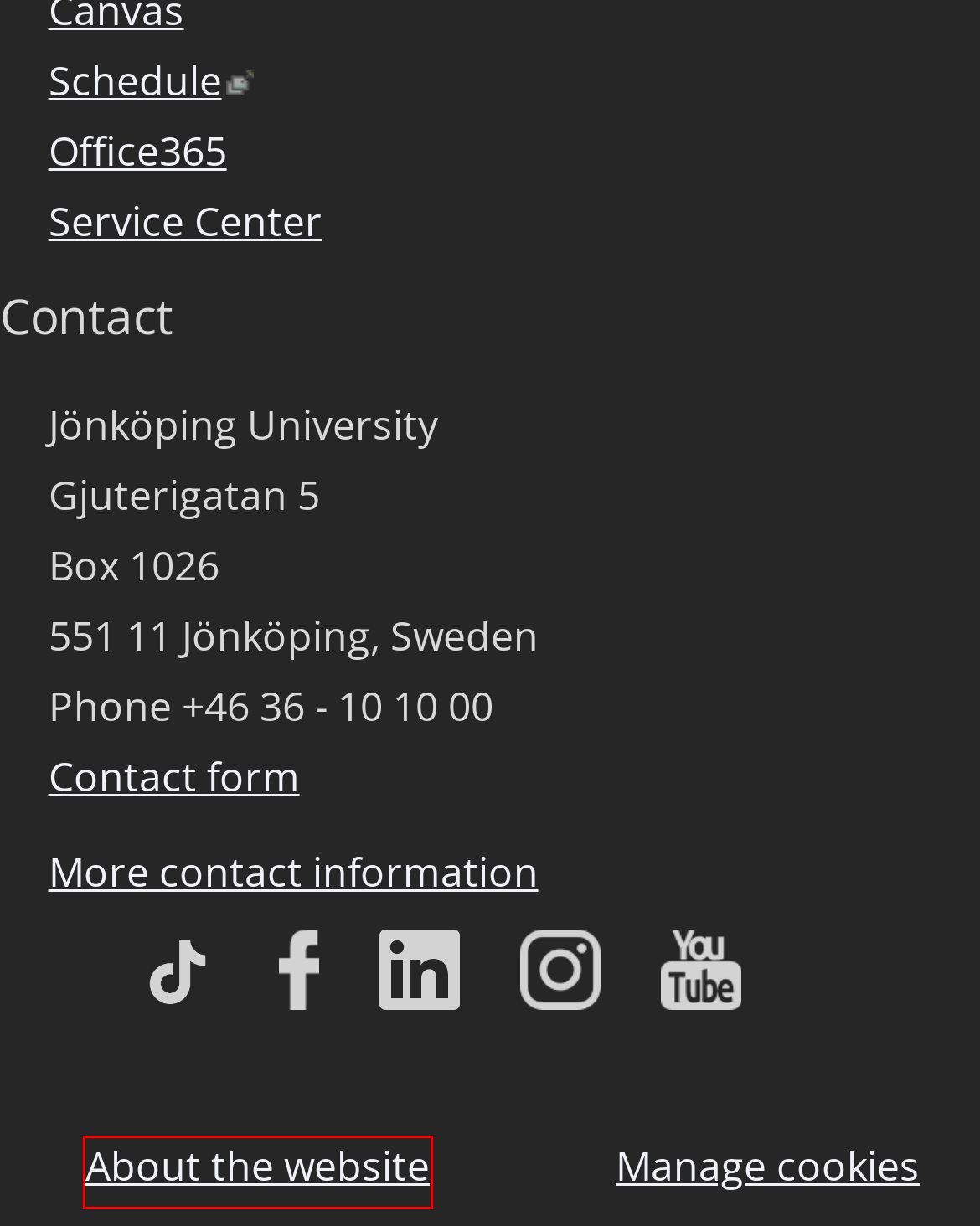Examine the webpage screenshot and identify the UI element enclosed in the red bounding box. Pick the webpage description that most accurately matches the new webpage after clicking the selected element. Here are the candidates:
A. Service Center - Service - Jönköping University
B. IT Helpdesk - Jönköping University
C. Contact and Press - About the University - Jönköping University
D. Jönköping University
E. authresponse - Jönköping University - Intranät
F. Vertikals - Jönköping University
G. Student Web | Jönköping University - Jönköping University
H. About the Website - About the University - Jönköping University

H